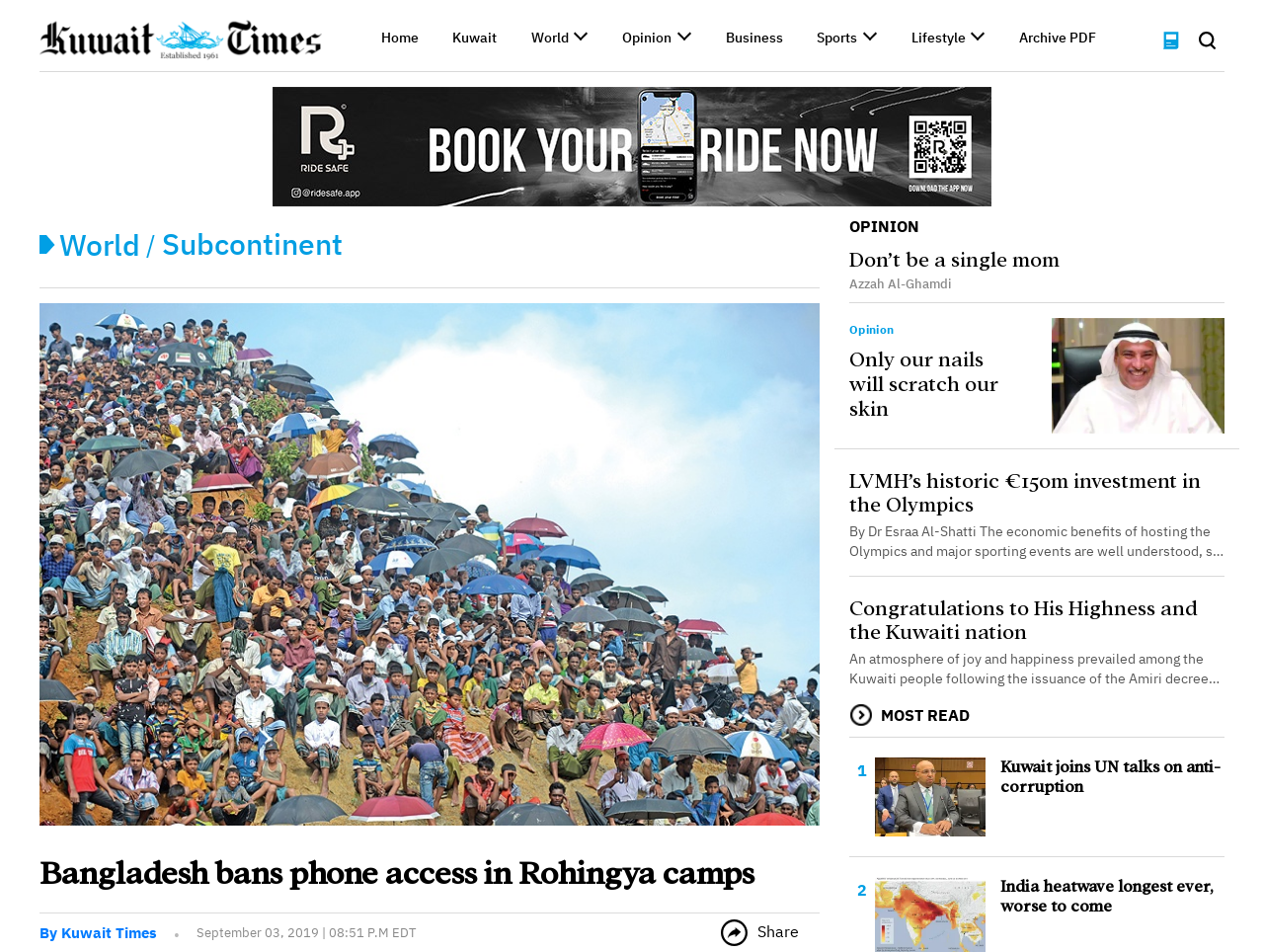Specify the bounding box coordinates of the element's area that should be clicked to execute the given instruction: "Check the Archive PDF link". The coordinates should be four float numbers between 0 and 1, i.e., [left, top, right, bottom].

[0.806, 0.034, 0.867, 0.053]